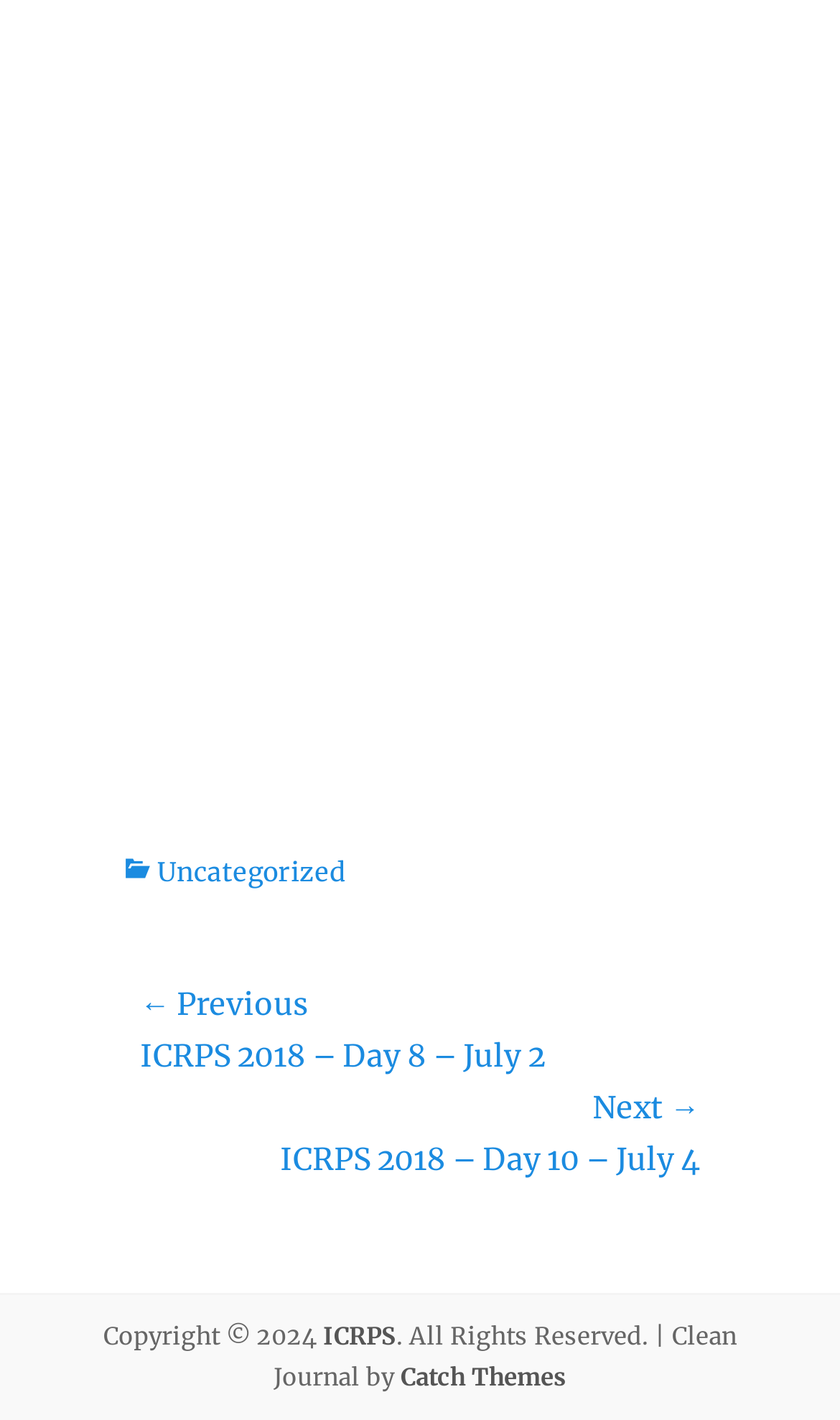Respond to the following query with just one word or a short phrase: 
What is the category of the current post?

Uncategorized